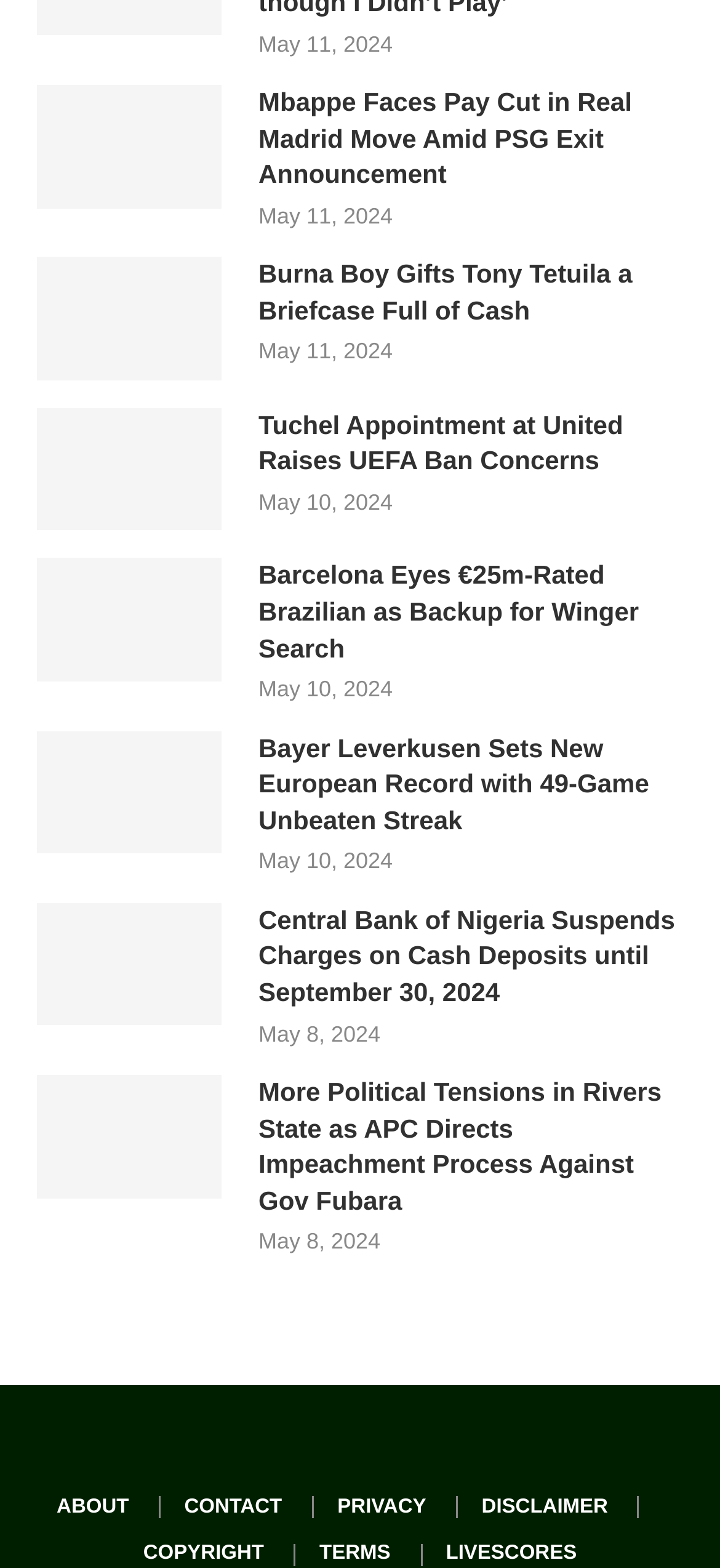Respond to the following question with a brief word or phrase:
How many links are at the bottom of the webpage?

4